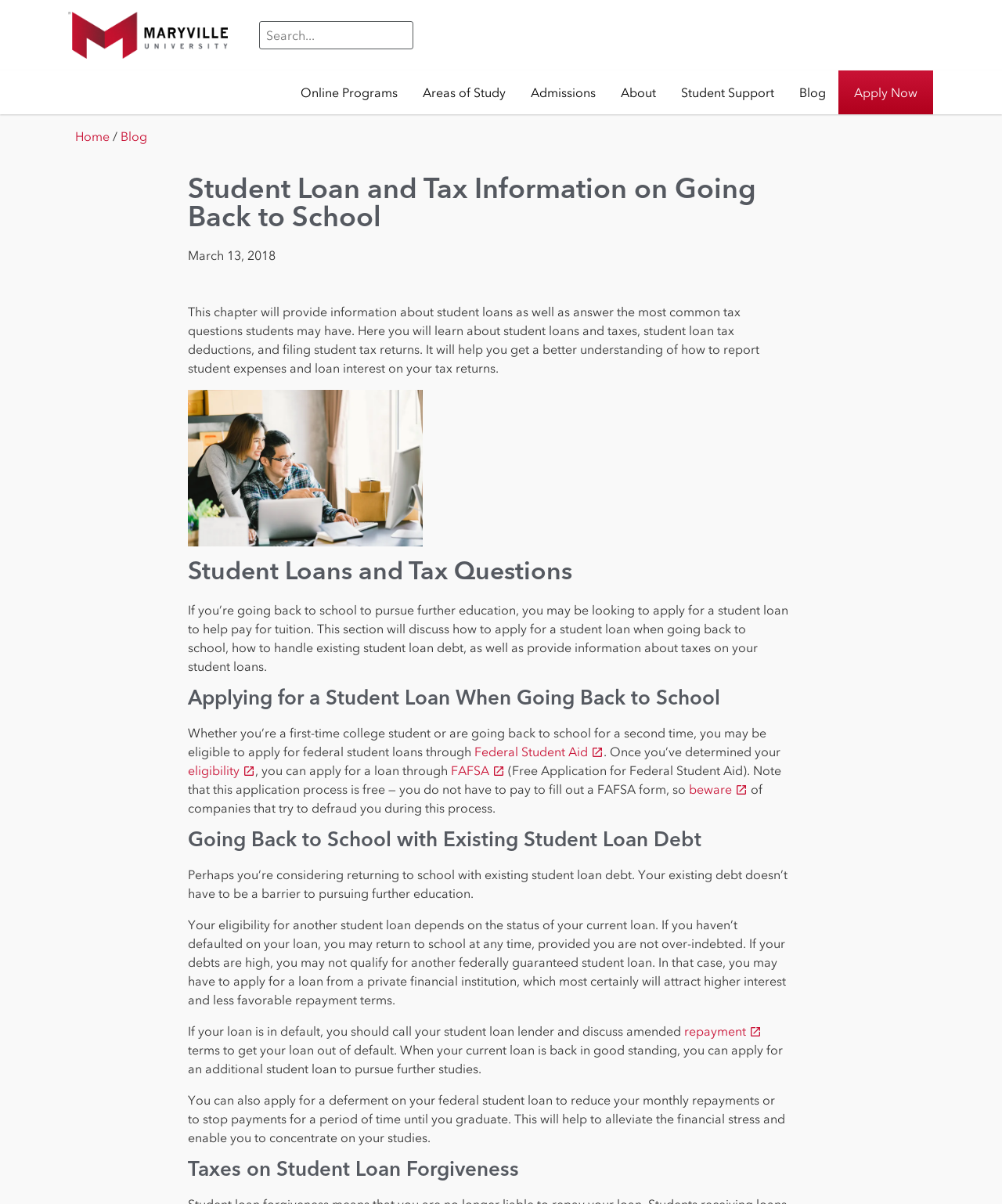Generate a comprehensive description of the webpage.

This webpage is about student loan and tax information for individuals going back to school. At the top left corner, there is a logo of Maryville University Online, accompanied by a search bar. The main navigation menu is located below the logo, with options such as "Online Programs", "Areas of Study", "Admissions", "About", "Student Support", and "Blog". 

On the top right corner, there is a link to "Apply Now". Below the navigation menu, there is a breadcrumb trail with links to "Home" and "Blog". The main content of the webpage is divided into sections, starting with an introduction to student loans and tax questions. 

The first section provides an overview of the chapter, which covers student loans and taxes, student loan tax deductions, and filing student tax returns. There is an image of students on a desktop computer below the introduction. 

The following sections discuss student loans and tax questions in more detail, including applying for a student loan when going back to school, handling existing student loan debt, and taxes on student loan forgiveness. These sections contain several subheadings, links to external resources such as Federal Student Aid and FAFSA, and informative paragraphs of text.